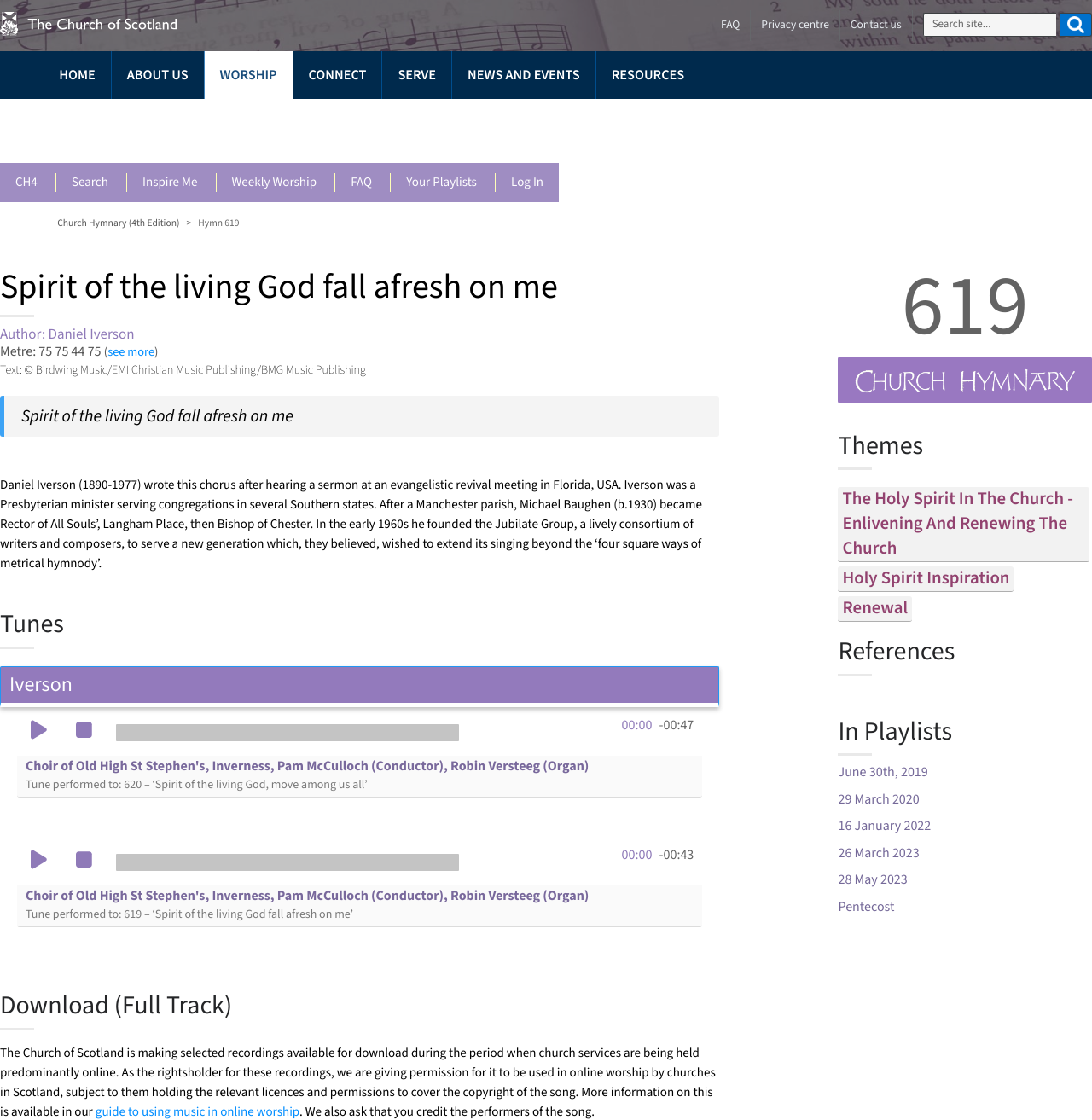Find the bounding box coordinates for the HTML element described in this sentence: "renewal". Provide the coordinates as four float numbers between 0 and 1, in the format [left, top, right, bottom].

[0.768, 0.532, 0.835, 0.555]